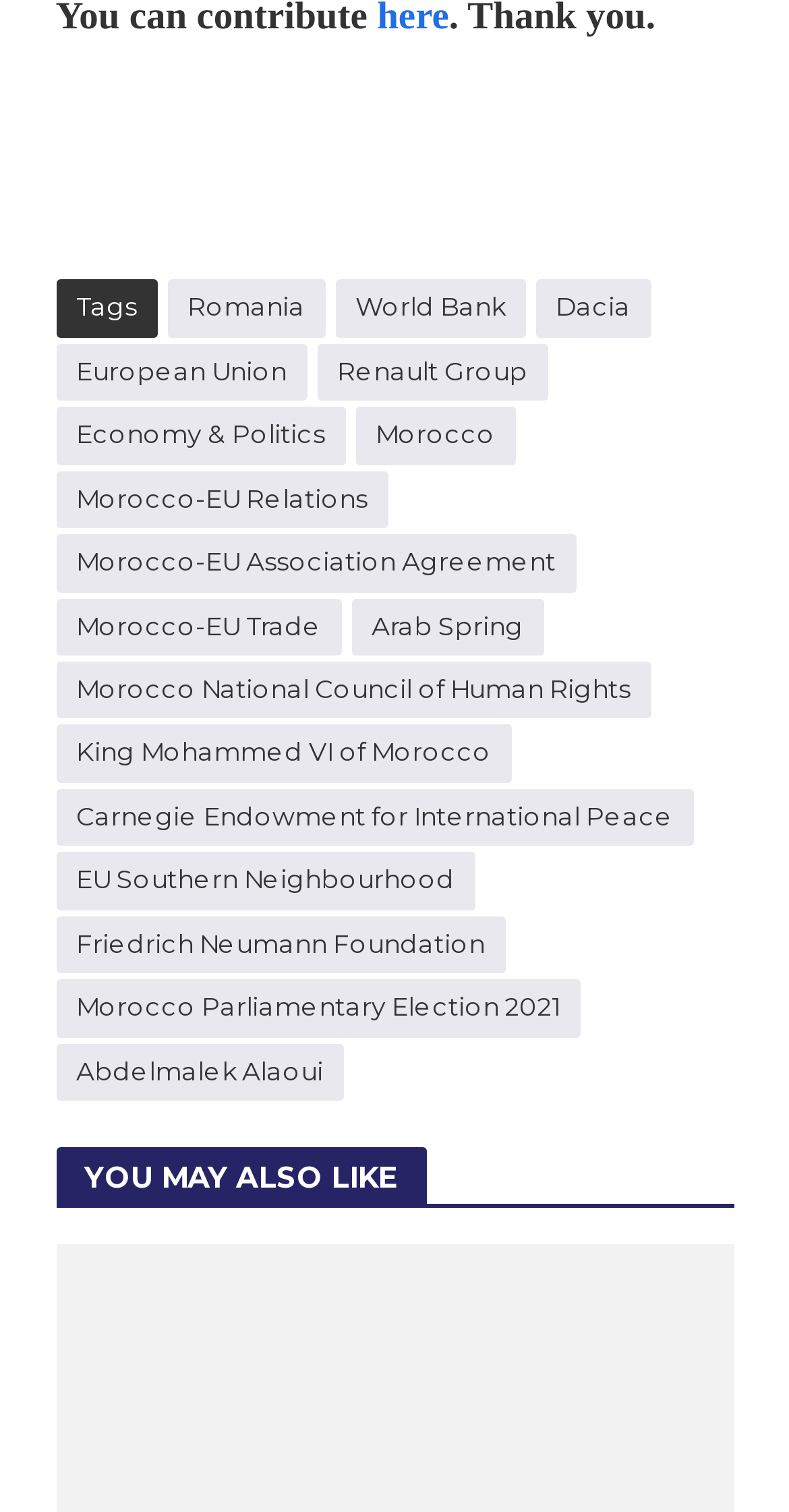Are there any images on the webpage?
From the screenshot, supply a one-word or short-phrase answer.

Yes